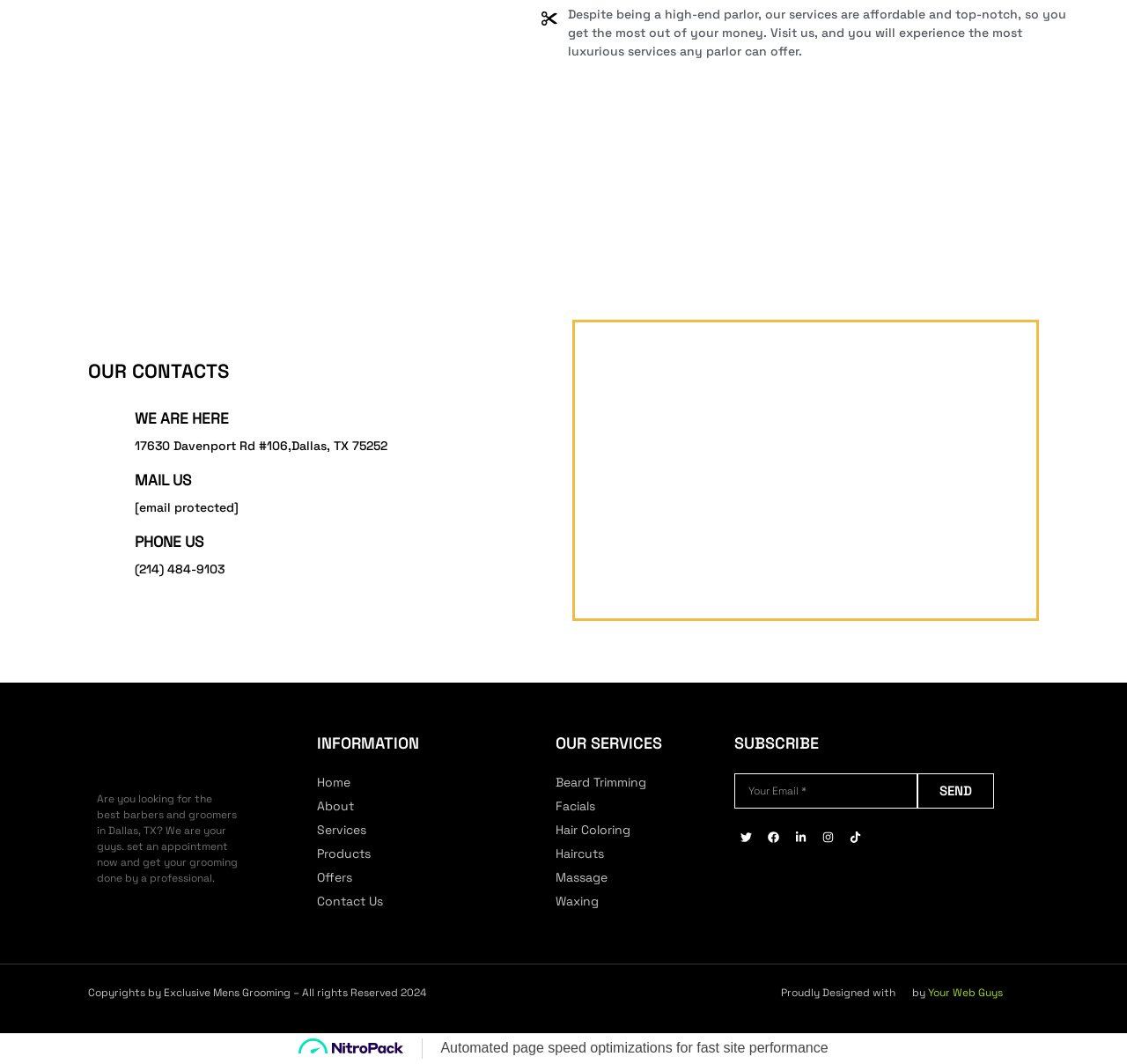Please locate the clickable area by providing the bounding box coordinates to follow this instruction: "Visit the 'About' page".

[0.281, 0.749, 0.478, 0.766]